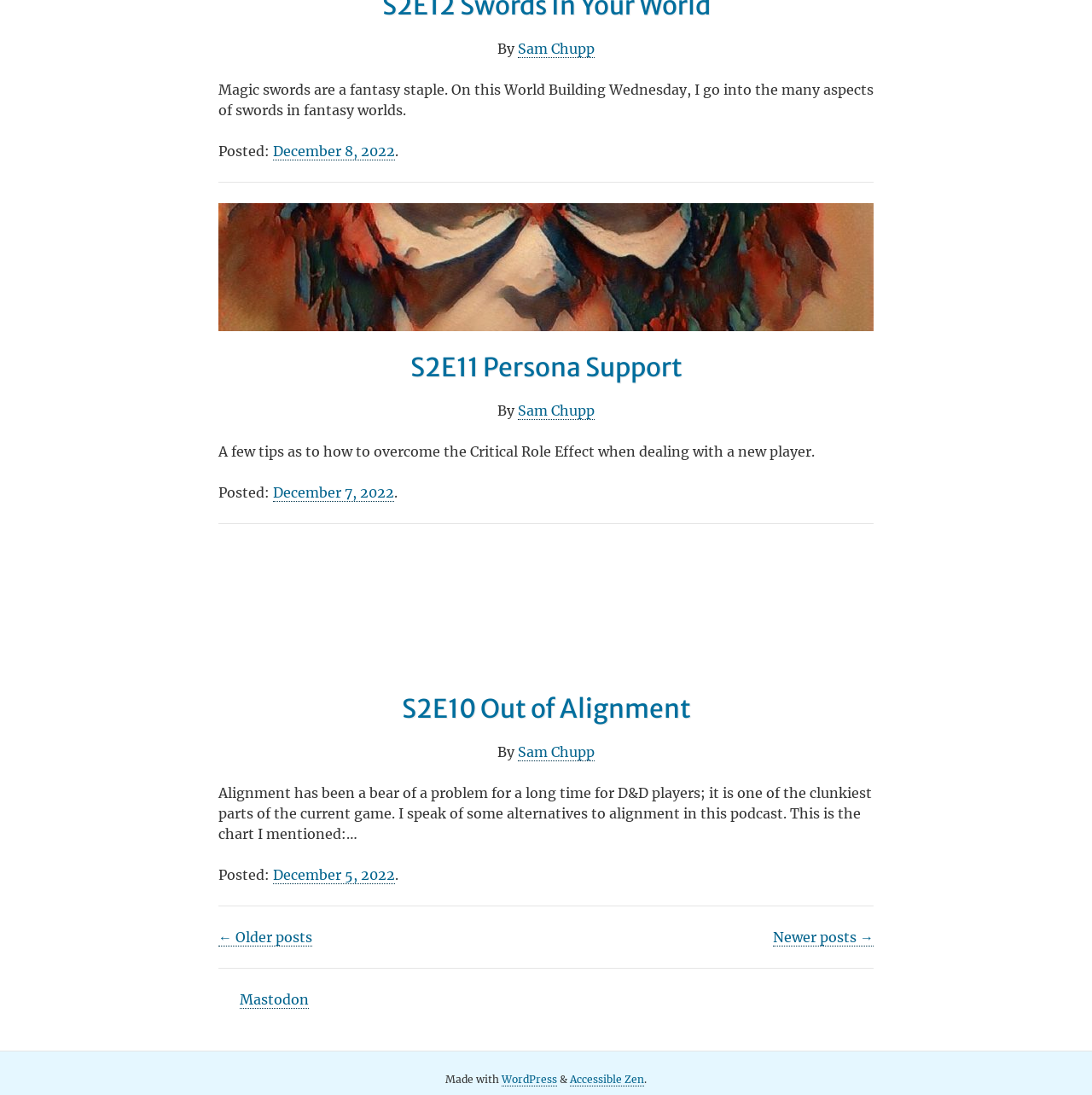What platform was used to make this website?
Please respond to the question with a detailed and thorough explanation.

I found the platform used to make this website by looking at the footer section, which contains the text 'Made with WordPress', which suggests that WordPress was used to make this website.